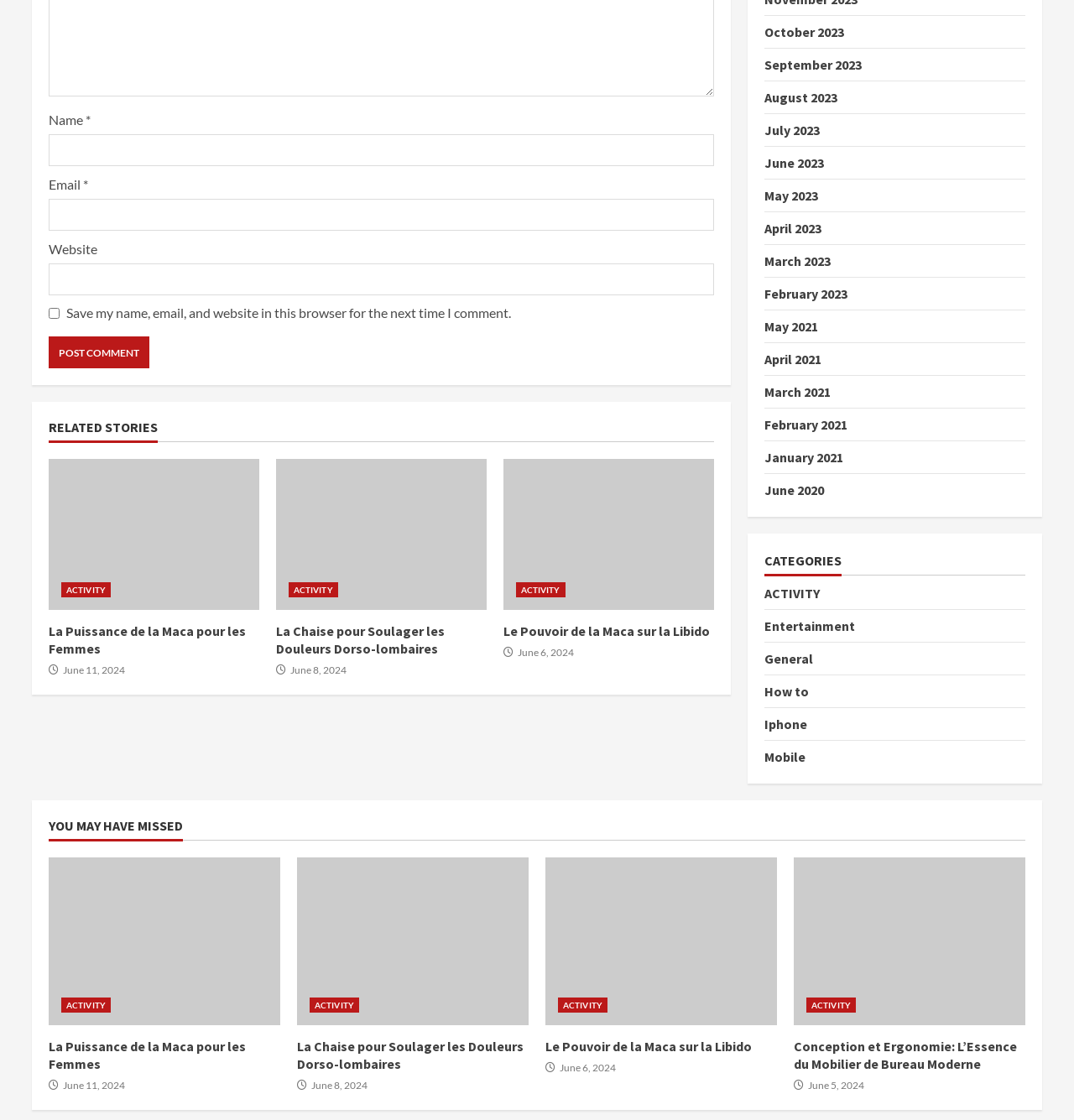Please identify the bounding box coordinates of the element on the webpage that should be clicked to follow this instruction: "Select a month from the archive". The bounding box coordinates should be given as four float numbers between 0 and 1, formatted as [left, top, right, bottom].

[0.712, 0.021, 0.786, 0.036]